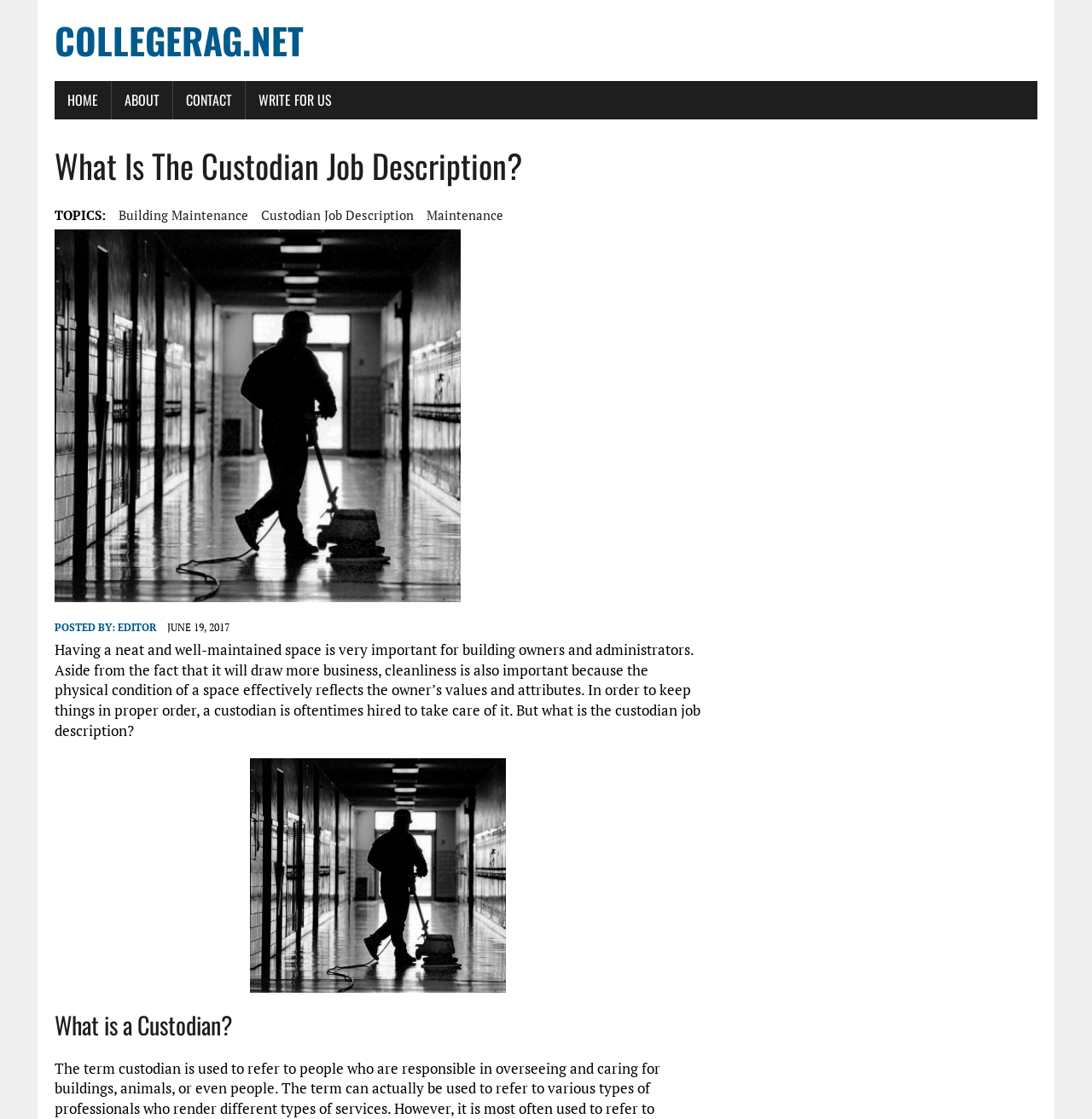Give a detailed overview of the webpage's appearance and contents.

The webpage is about the job description of a custodian, specifically focusing on the importance of cleanliness and maintenance in buildings. At the top, there is a header section with links to the website's main pages, including "HOME", "ABOUT", "CONTACT", and "WRITE FOR US". Below this, there is a large heading that reads "What Is The Custodian Job Description?".

To the right of the heading, there is a section with links to related topics, including "Building Maintenance", "Custodian Job Description", and "Maintenance". Below this, there is a large image related to the custodian job description.

The main content of the webpage starts with a paragraph of text that explains the importance of cleanliness and maintenance in buildings, and how a custodian is often hired to take care of these tasks. The text then asks the question "But what is the custodian job description?" and provides a link to a more detailed description.

Below this, there is a section with a heading that reads "What is a Custodian?" and another image related to the topic. The webpage also has a sidebar on the right with a complementary section that takes up about a third of the page's width.